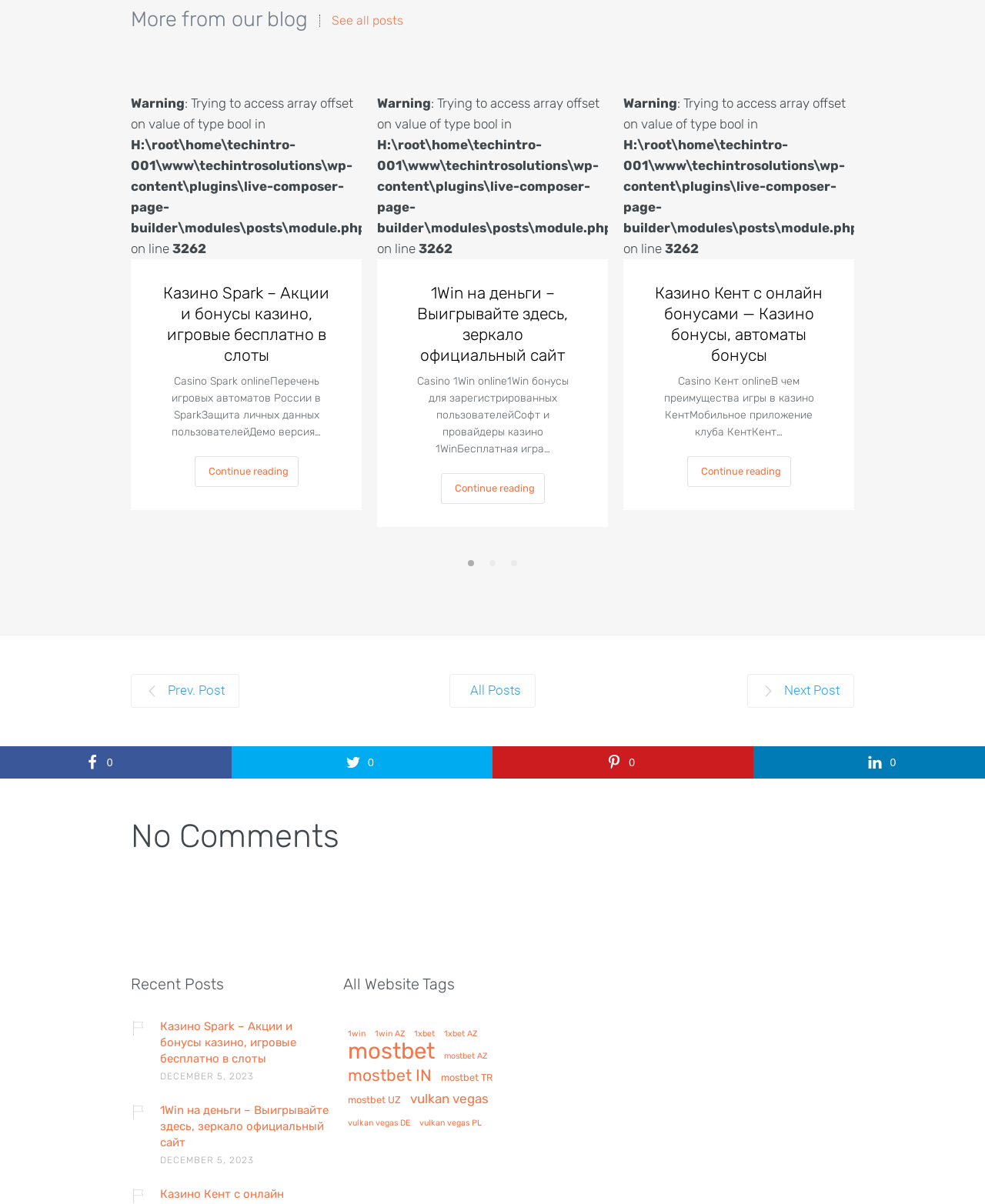Given the element description, predict the bounding box coordinates in the format (top-left x, top-left y, bottom-right x, bottom-right y). Make sure all values are between 0 and 1. Here is the element description: mostbet AZ

[0.446, 0.873, 0.499, 0.883]